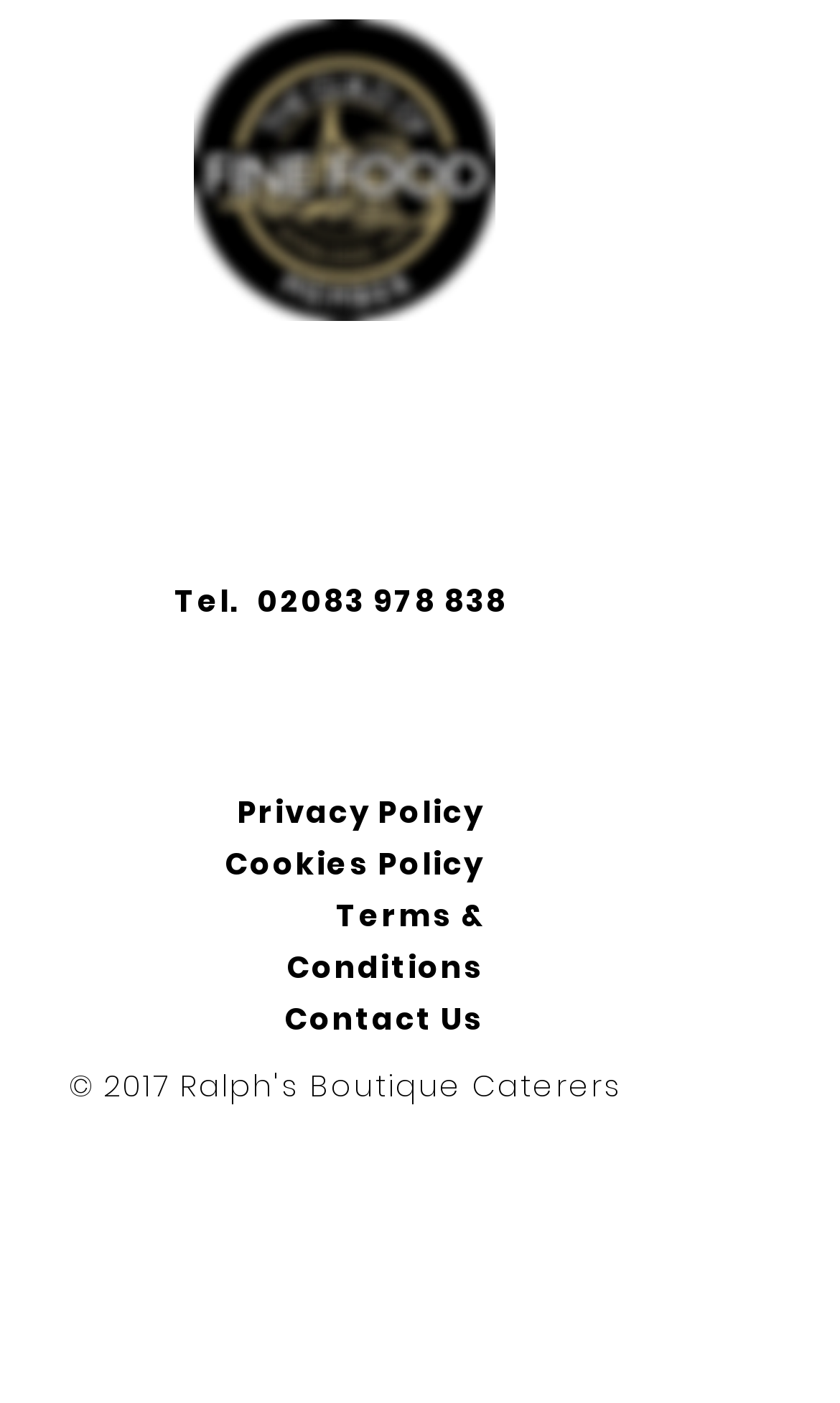What social media platforms are available?
Look at the image and construct a detailed response to the question.

The social media platforms can be found in the list element with the description 'Social Bar' which contains two link elements with the text 'Facebook' and 'Instagram'.